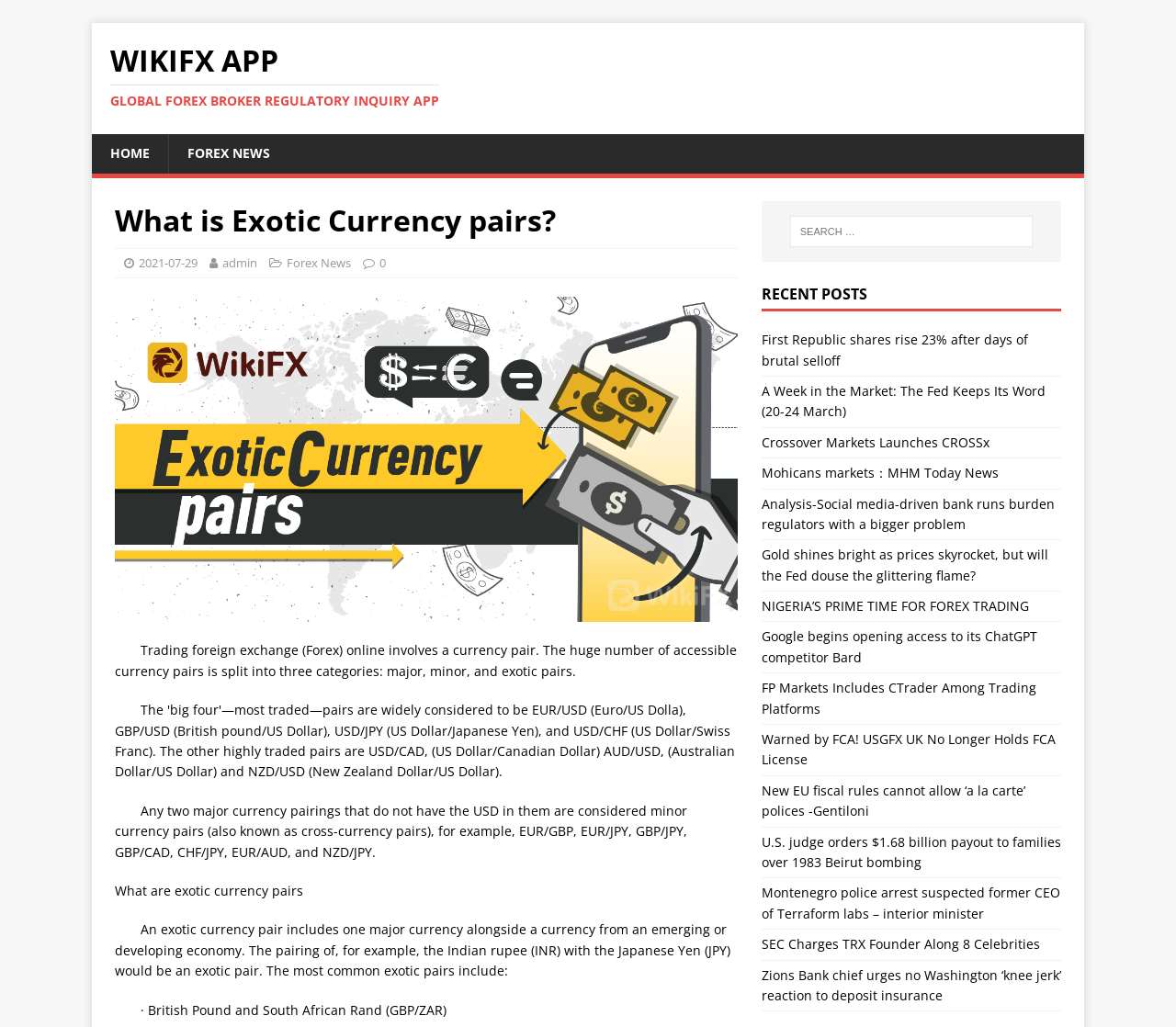Determine the bounding box coordinates of the clickable element necessary to fulfill the instruction: "Check recent posts". Provide the coordinates as four float numbers within the 0 to 1 range, i.e., [left, top, right, bottom].

[0.647, 0.278, 0.902, 0.303]